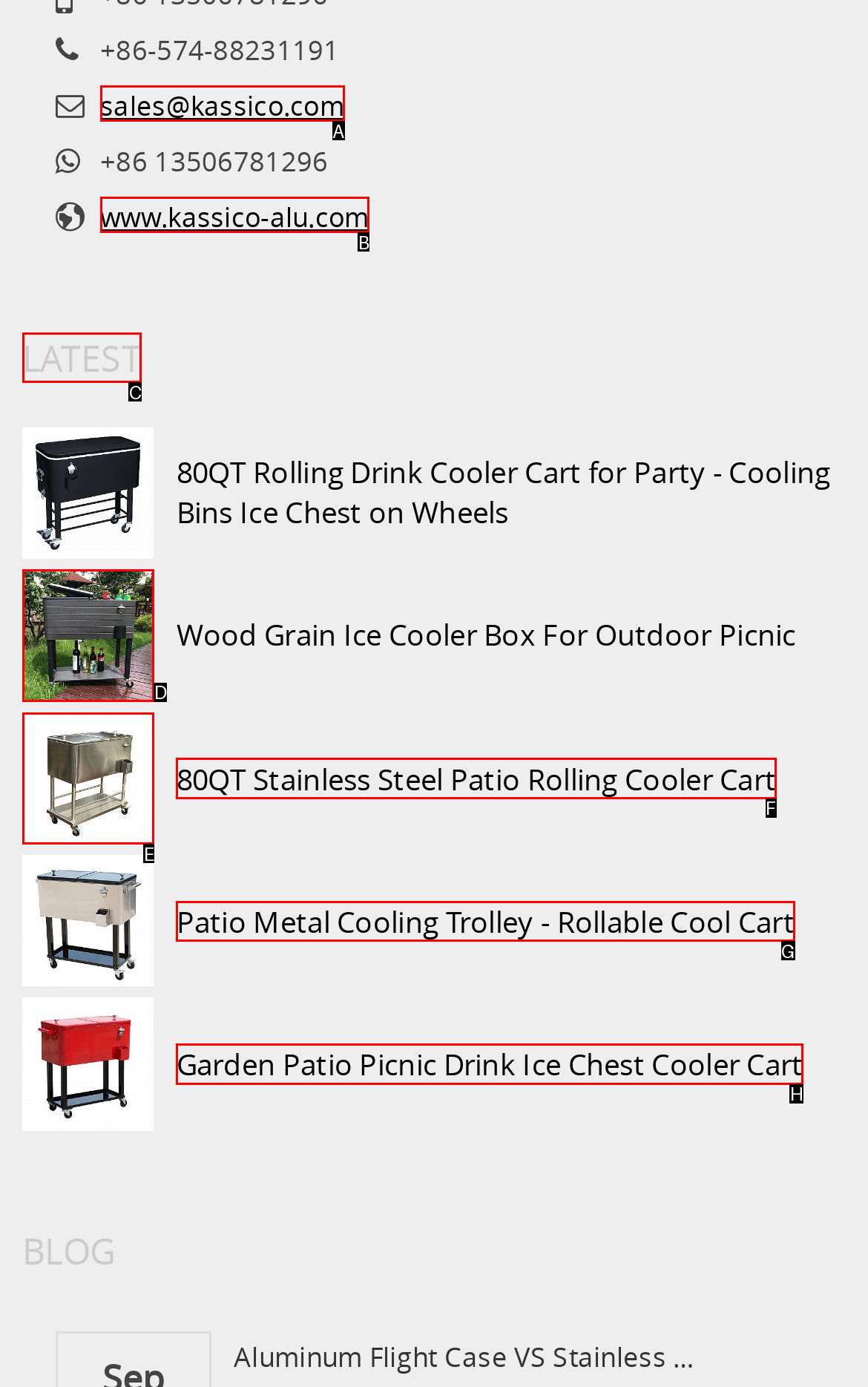For the instruction: view the latest products, determine the appropriate UI element to click from the given options. Respond with the letter corresponding to the correct choice.

C